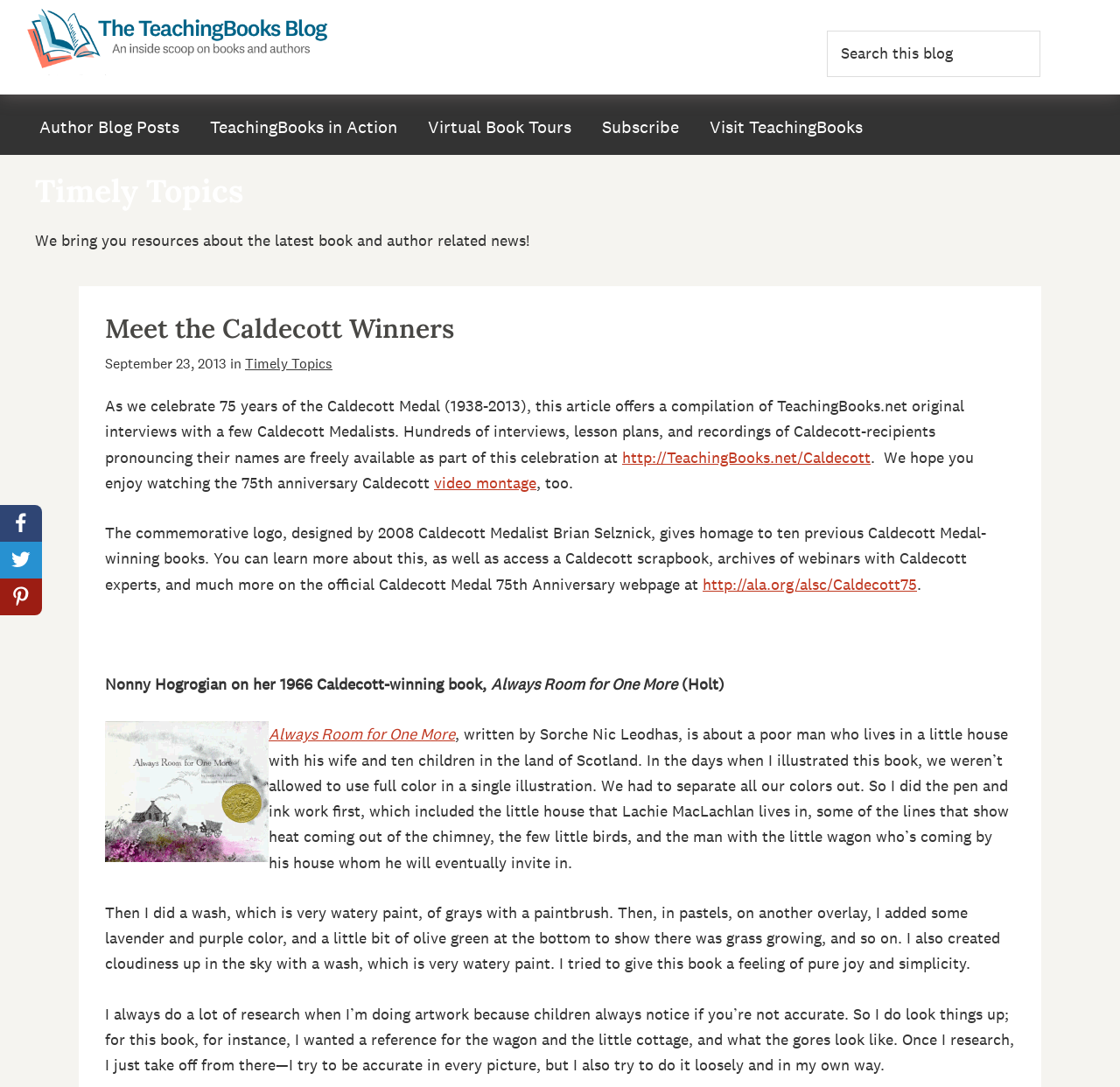What is the name of the webpage that provides more information about the Caldecott Medal 75th Anniversary?
Give a detailed and exhaustive answer to the question.

I found the answer by reading the text that mentions the official Caldecott Medal 75th Anniversary webpage and its URL, which is http://ala.org/alsc/Caldecott75.